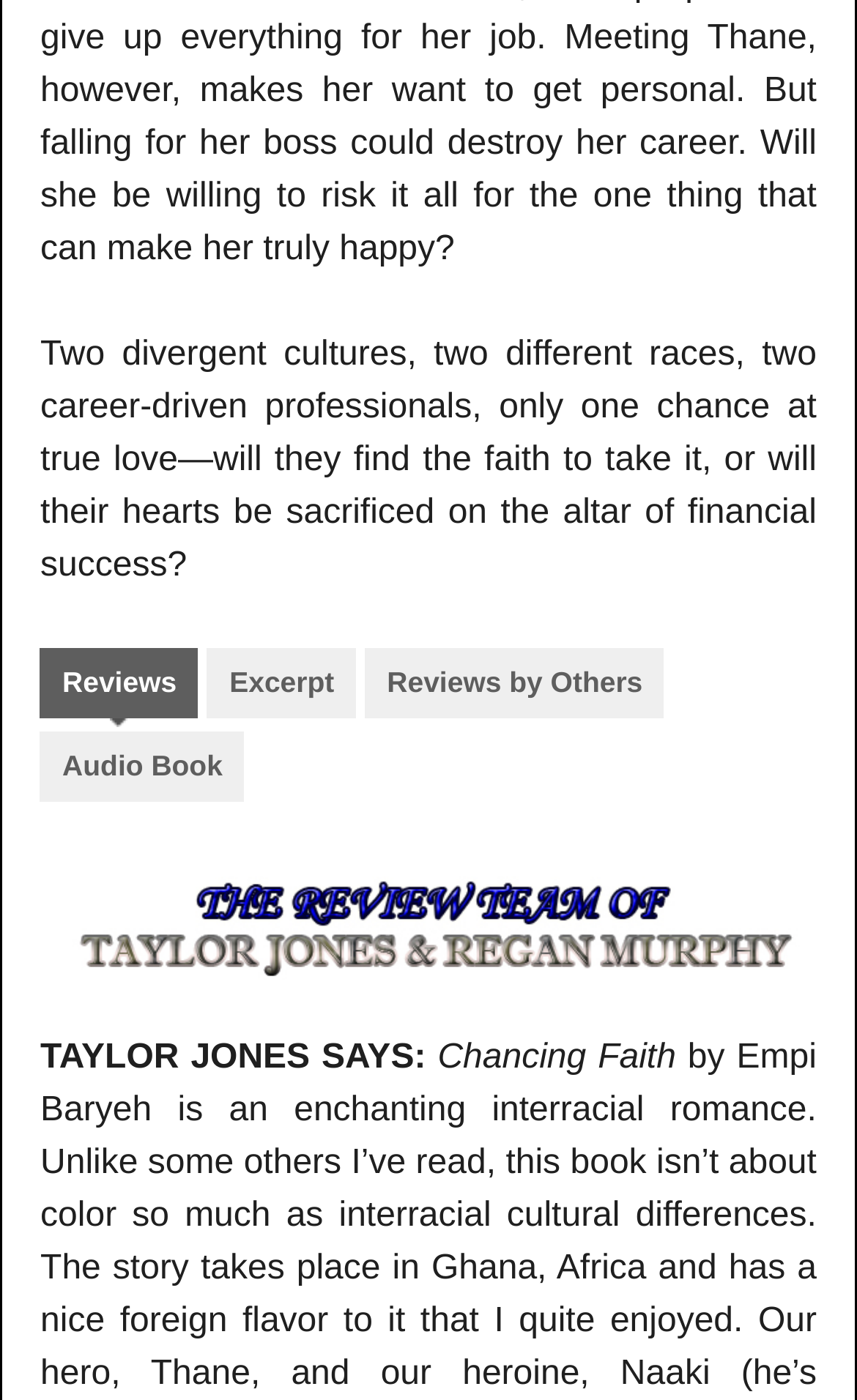Using the information in the image, could you please answer the following question in detail:
What is the title of the book?

The title of the book can be found in the StaticText element with the text 'Chancing Faith' located at the bottom of the webpage, below the tabs.